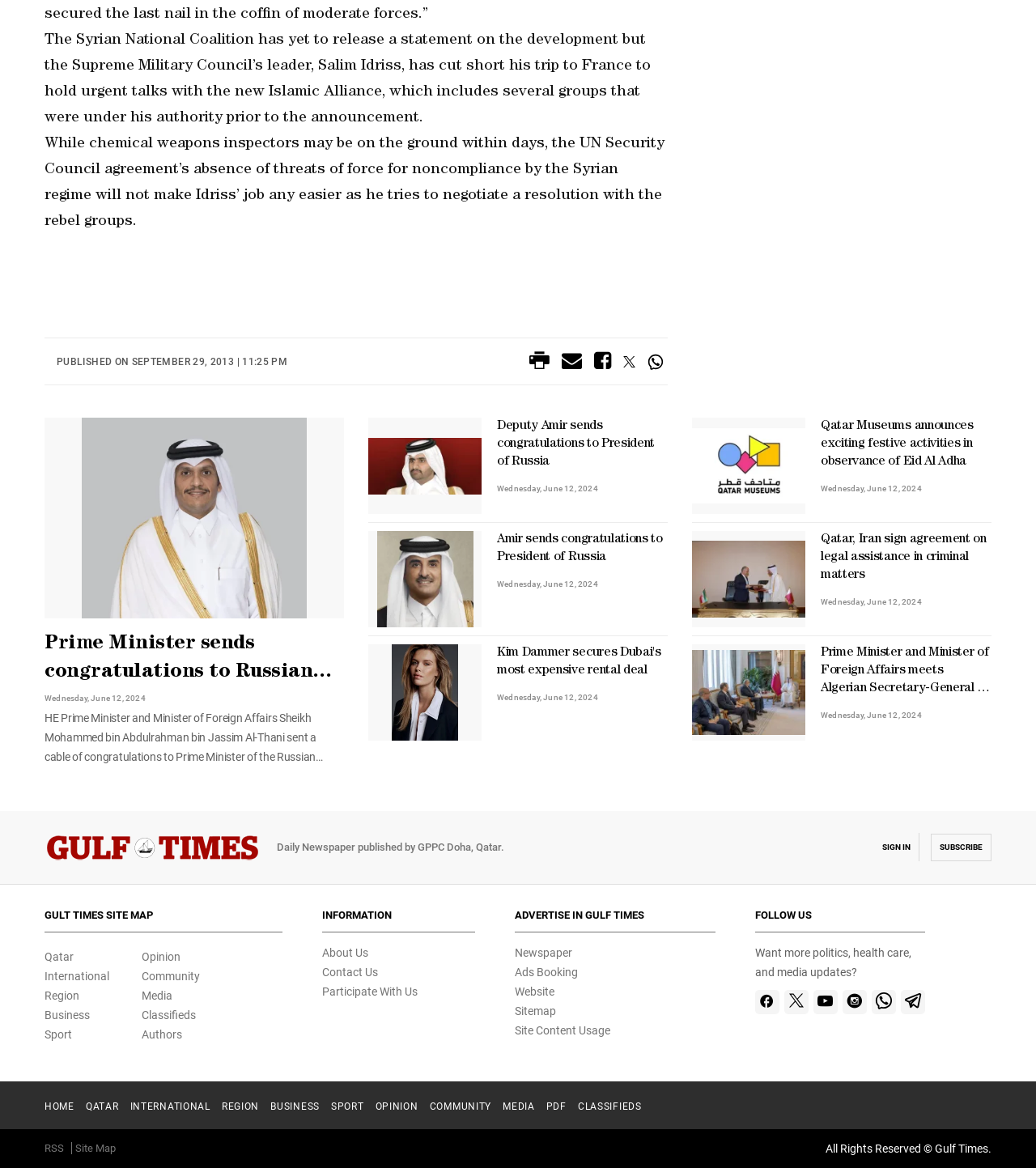Answer the question using only a single word or phrase: 
What is the date of the news articles?

Wednesday, June 12, 2024